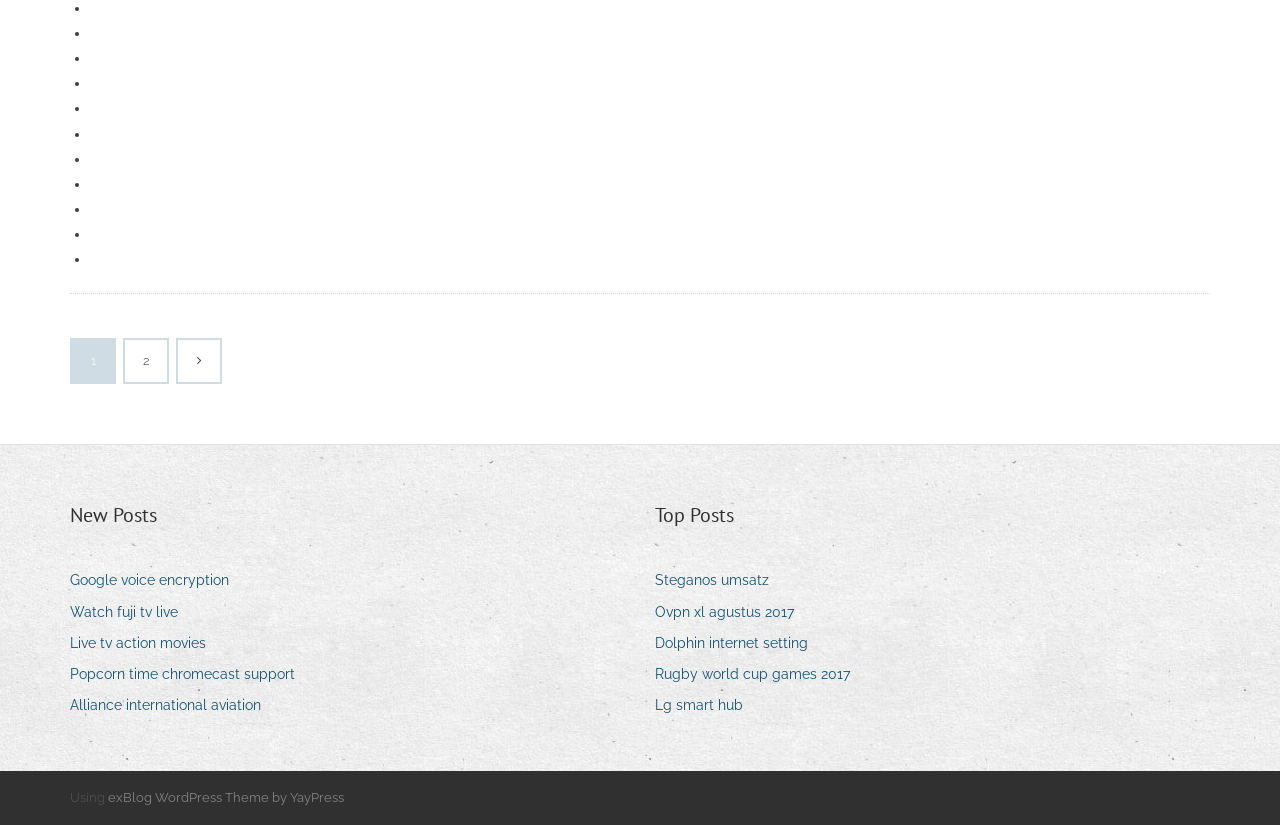Find the bounding box coordinates of the element you need to click on to perform this action: 'Click on 'Watch fuji tv live''. The coordinates should be represented by four float values between 0 and 1, in the format [left, top, right, bottom].

[0.055, 0.726, 0.151, 0.759]